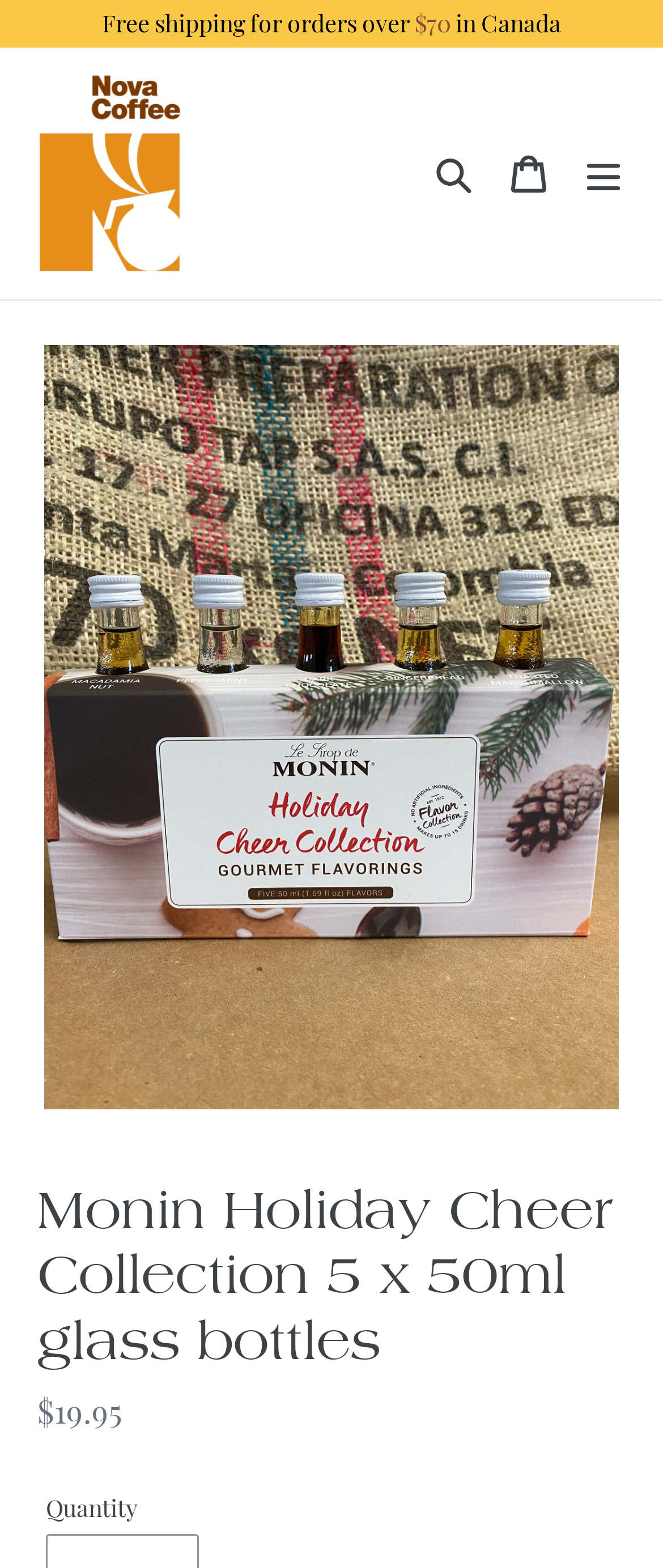What is the price of the Monin Holiday Cheer Collection?
Using the screenshot, give a one-word or short phrase answer.

19.95